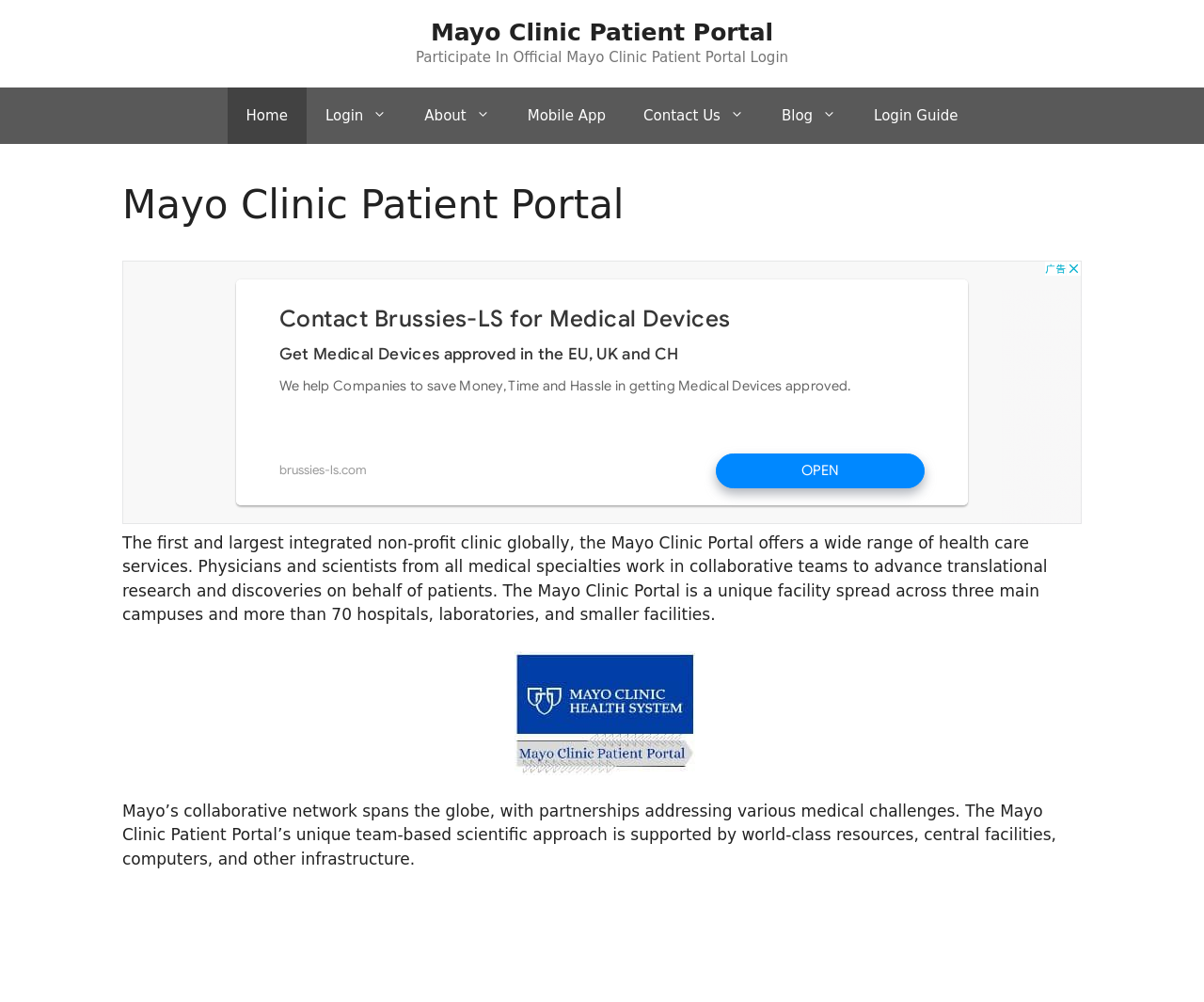Please specify the coordinates of the bounding box for the element that should be clicked to carry out this instruction: "Click on the About link". The coordinates must be four float numbers between 0 and 1, formatted as [left, top, right, bottom].

[0.337, 0.087, 0.422, 0.143]